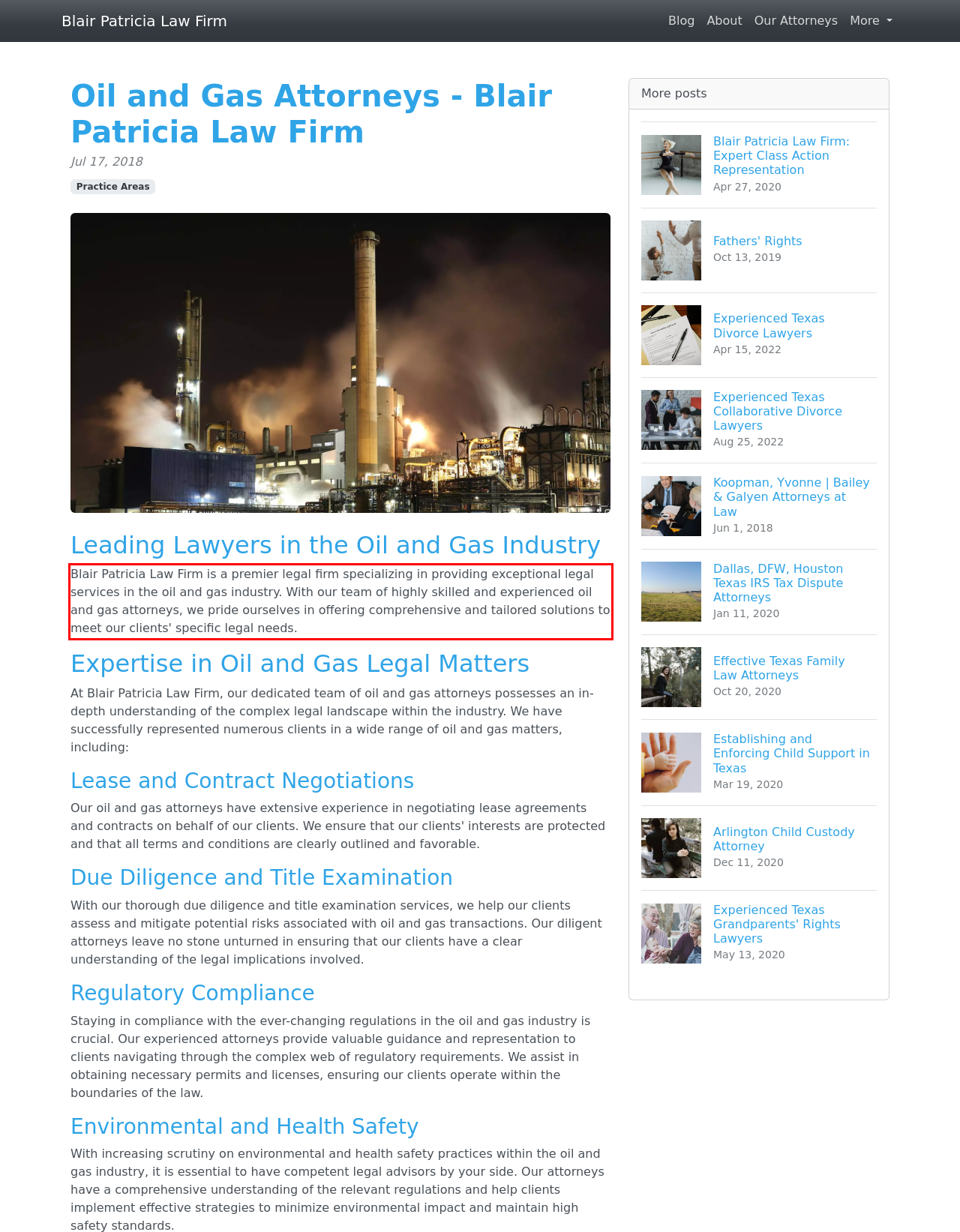Please use OCR to extract the text content from the red bounding box in the provided webpage screenshot.

Blair Patricia Law Firm is a premier legal firm specializing in providing exceptional legal services in the oil and gas industry. With our team of highly skilled and experienced oil and gas attorneys, we pride ourselves in offering comprehensive and tailored solutions to meet our clients' specific legal needs.